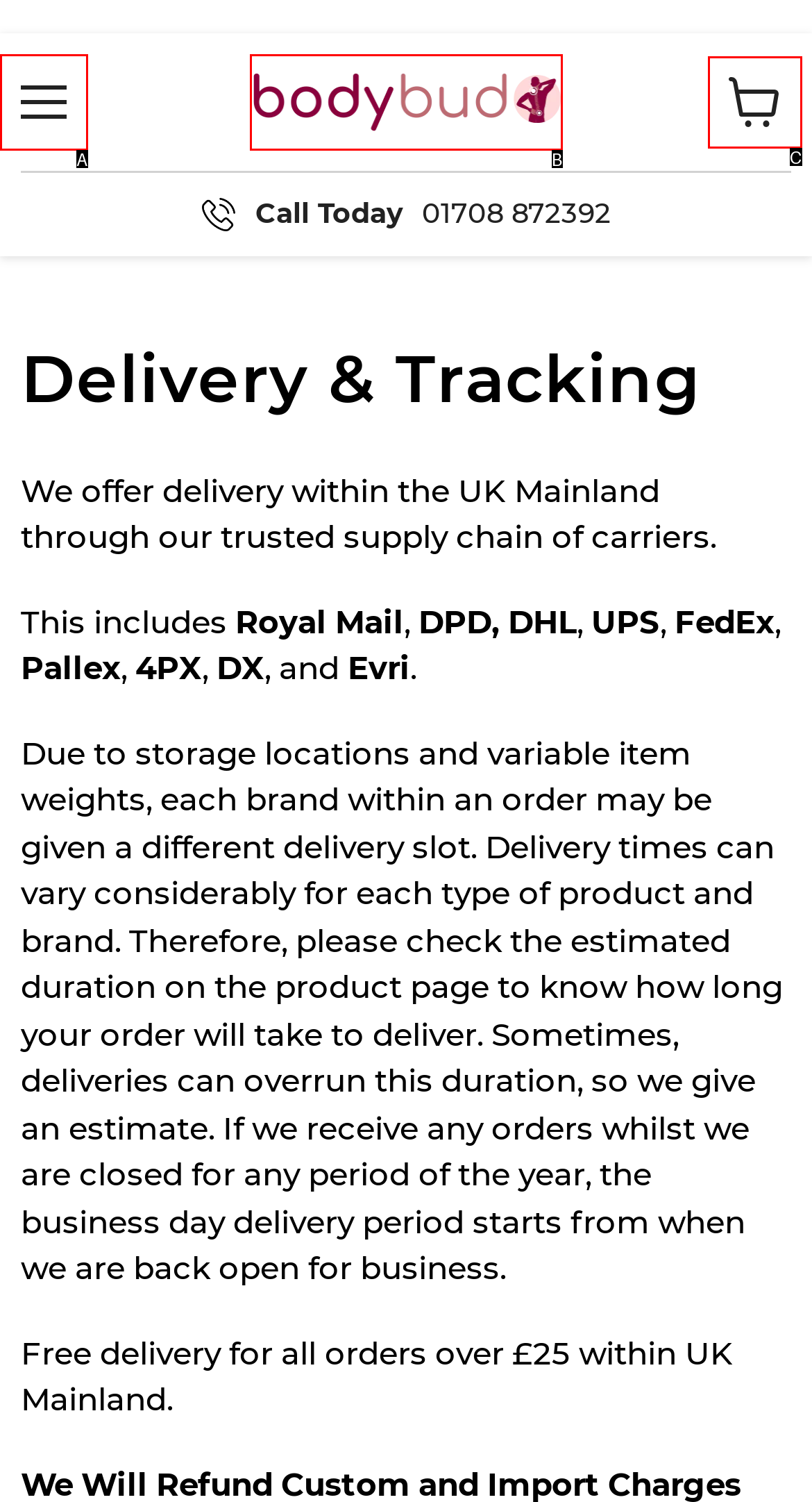Identify the HTML element that best matches the description: Search. Provide your answer by selecting the corresponding letter from the given options.

None